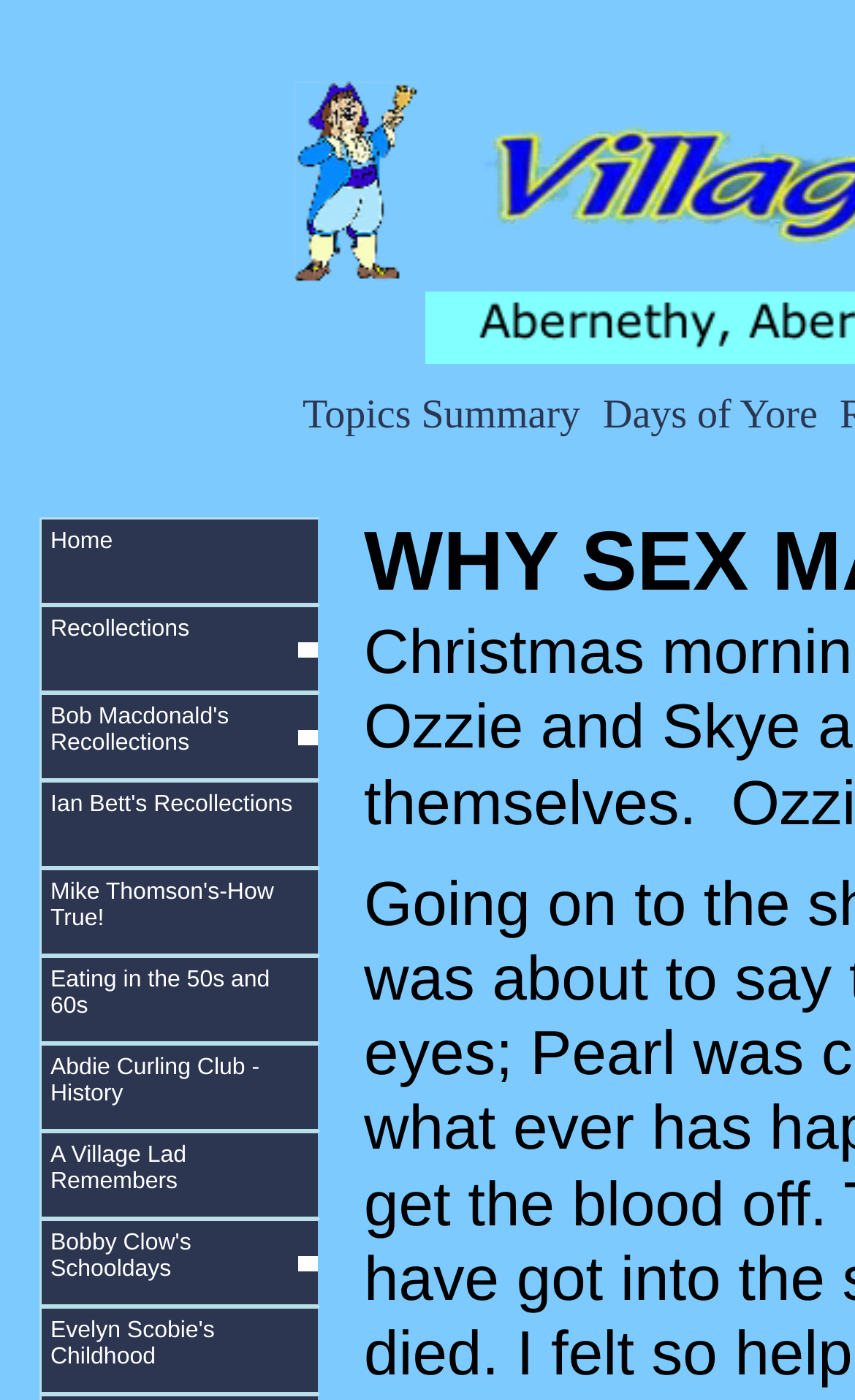Find the bounding box coordinates of the element's region that should be clicked in order to follow the given instruction: "read Abdie Curling Club history". The coordinates should consist of four float numbers between 0 and 1, i.e., [left, top, right, bottom].

[0.046, 0.745, 0.374, 0.808]